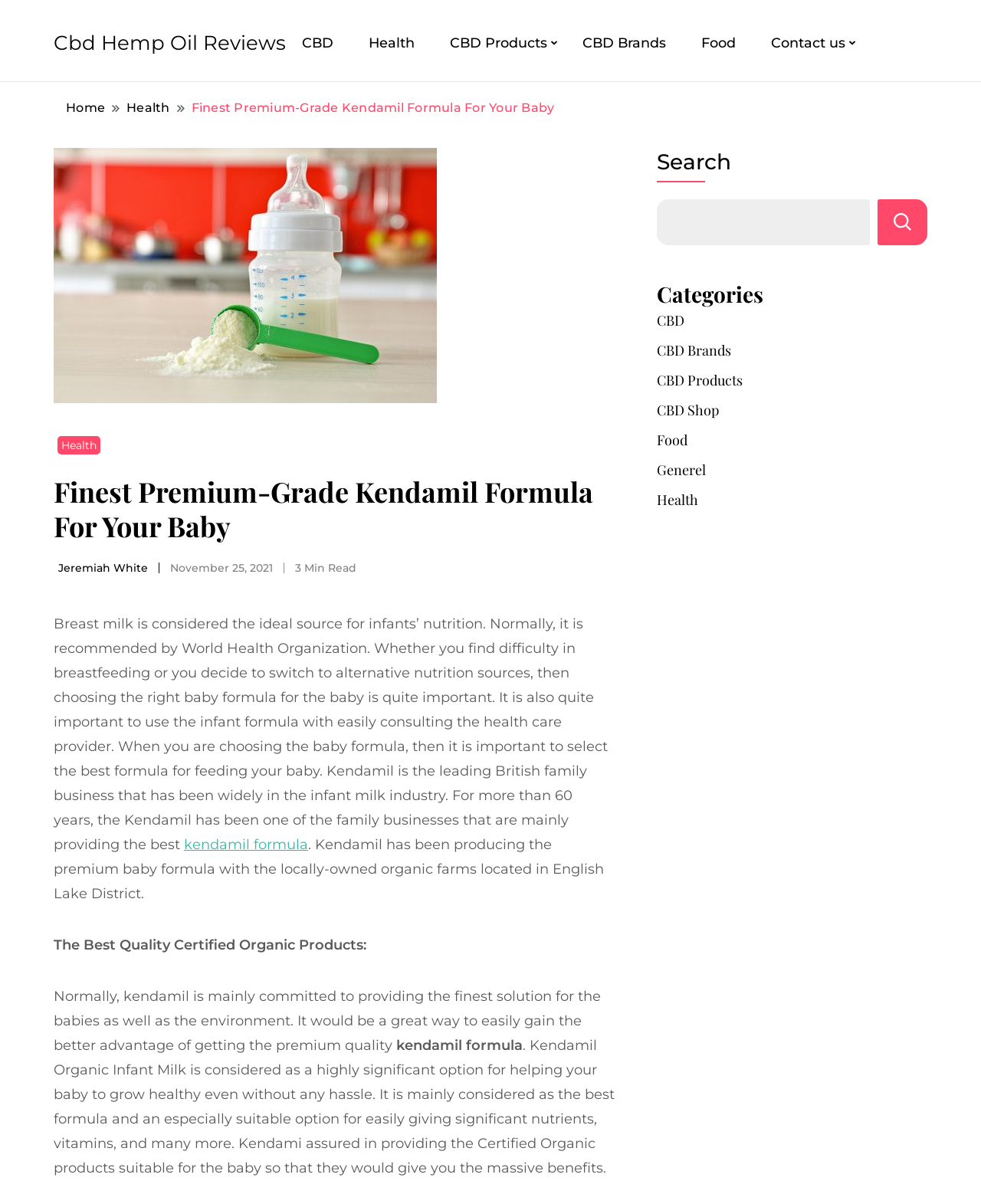What type of products does Kendamil provide?
Please give a detailed and elaborate explanation in response to the question.

According to the webpage, Kendamil is committed to providing the finest solution for babies and the environment, and offers Certified Organic products, including Kendamil Organic Infant Milk.